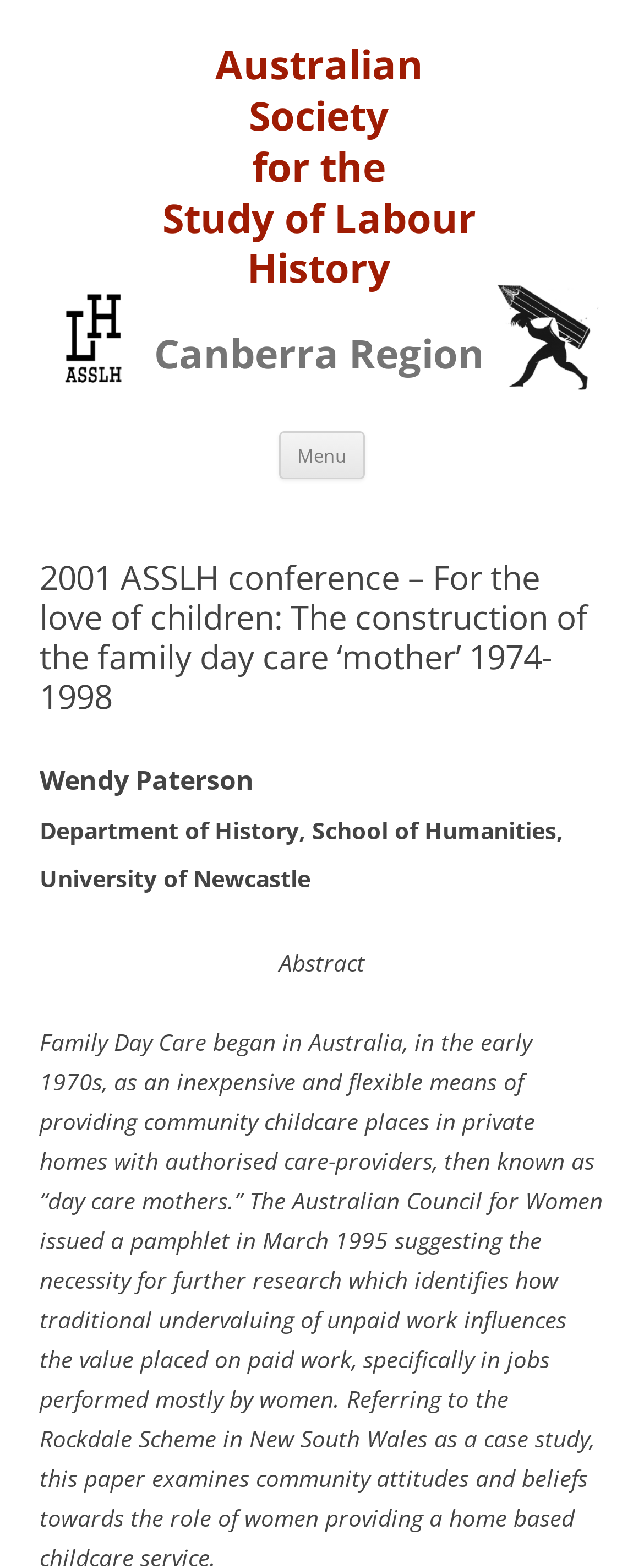Can you extract the primary headline text from the webpage?

Australian Society
for the
Study of Labour History